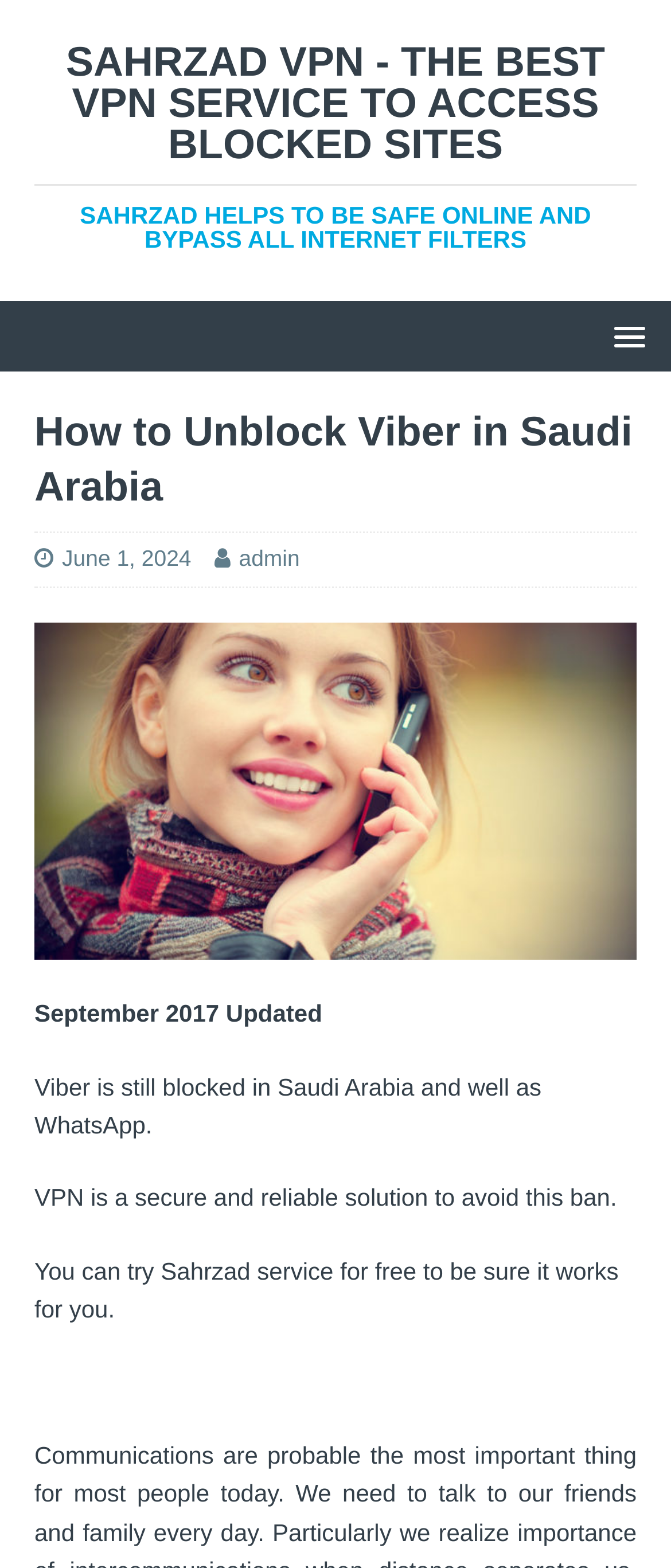Using the format (top-left x, top-left y, bottom-right x, bottom-right y), and given the element description, identify the bounding box coordinates within the screenshot: admin

[0.356, 0.347, 0.447, 0.364]